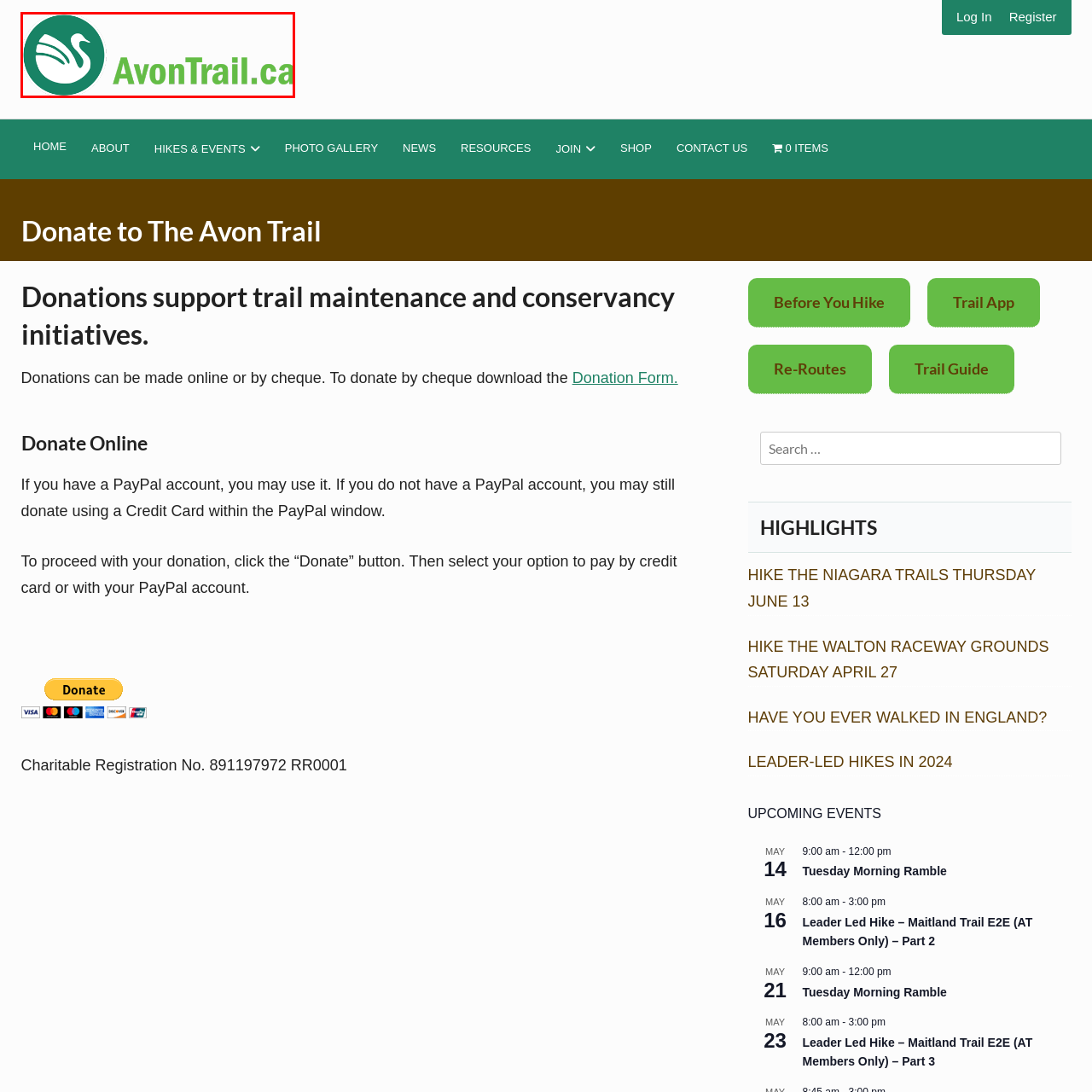Look at the image inside the red boundary and respond to the question with a single word or phrase: What is the length of the Avon Trail hiking route?

130 km